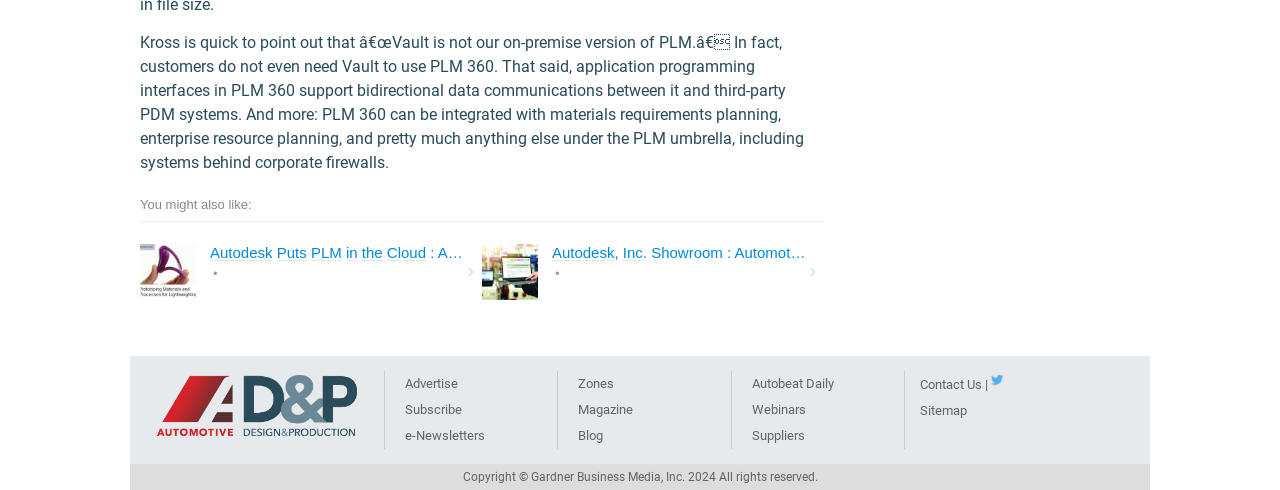Who owns the copyright of the website?
Please provide an in-depth and detailed response to the question.

The copyright information is mentioned at the bottom of the page, stating 'Copyright Â© Gardner Business Media, Inc. 2024 All rights reserved'.